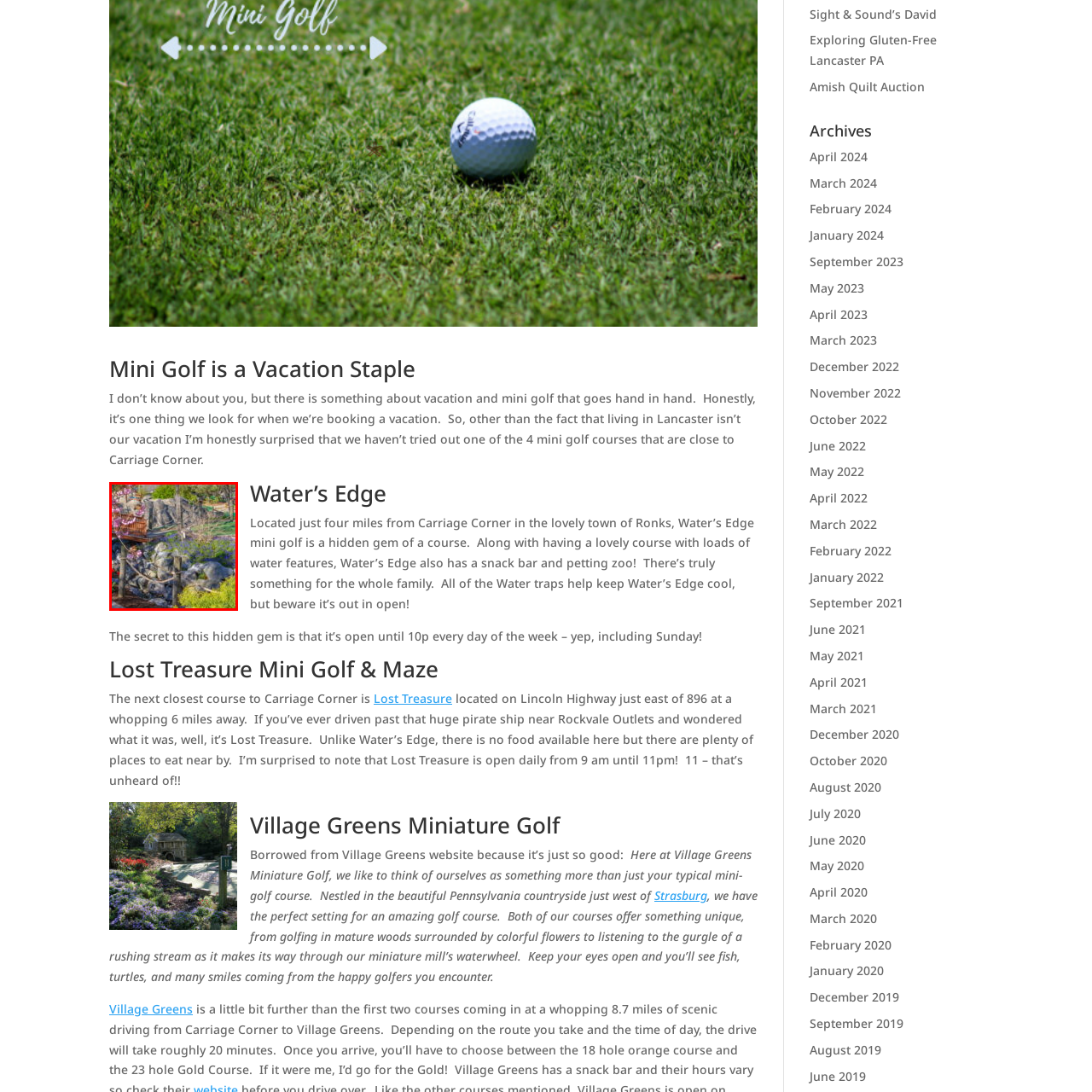What type of trees are blossoming in the image?
Focus on the red-bounded area of the image and reply with one word or a short phrase.

Cherry trees